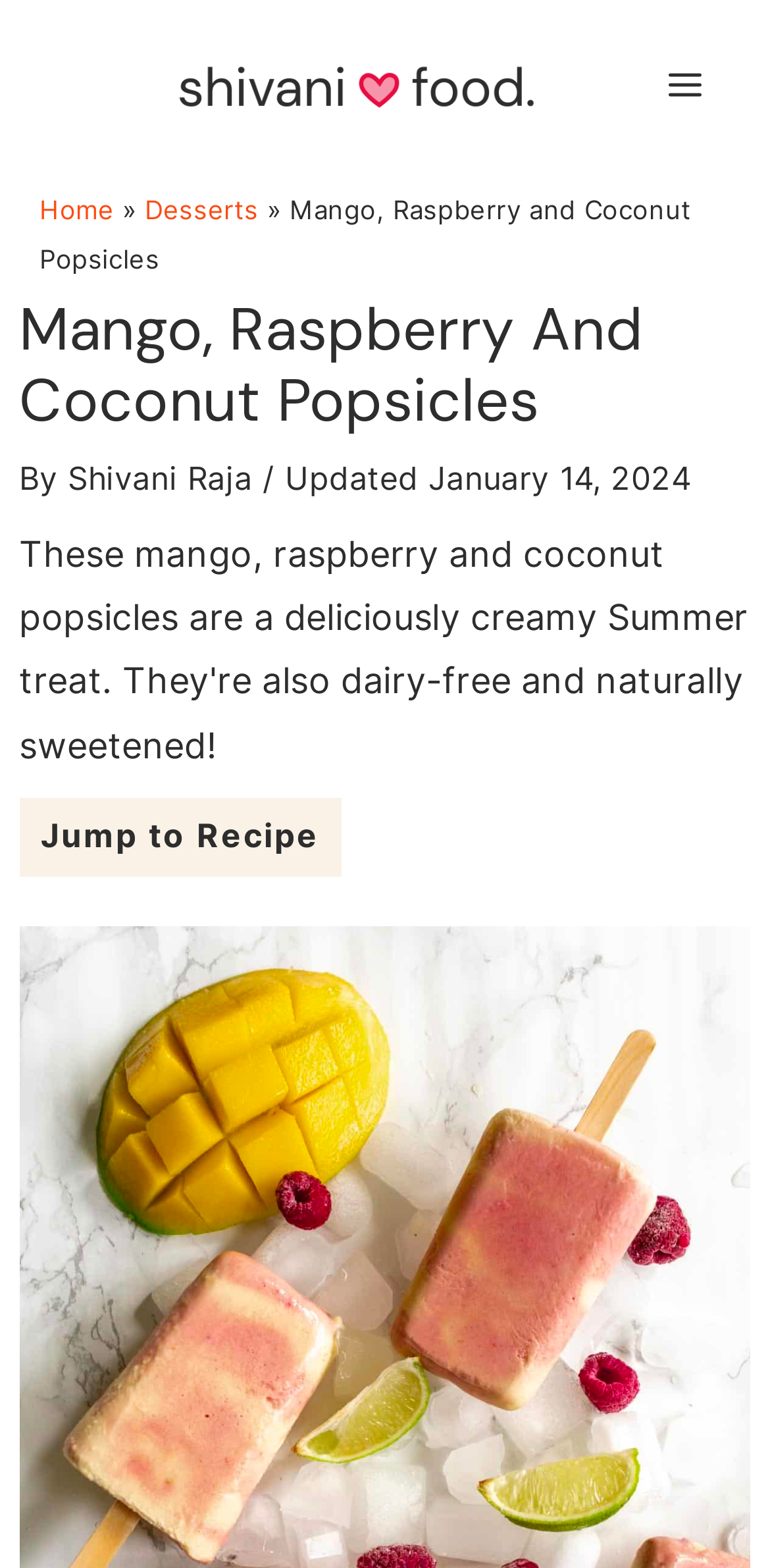What is the name of the author?
Please provide a single word or phrase based on the screenshot.

Shivani Raja